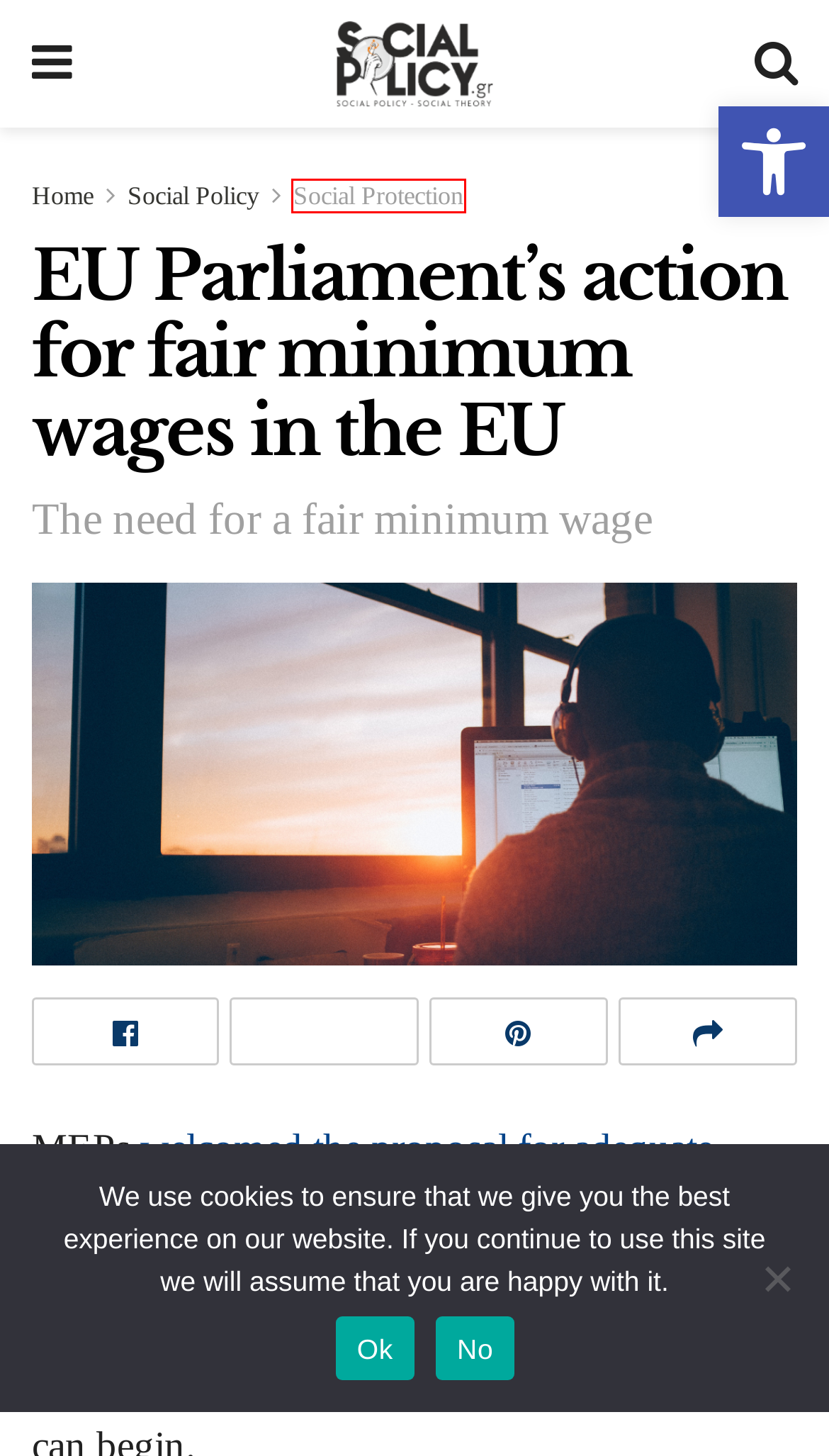Look at the screenshot of a webpage, where a red bounding box highlights an element. Select the best description that matches the new webpage after clicking the highlighted element. Here are the candidates:
A. Social Protection Archives - SocialPolicy English edition
B. About us
C. All Posts - SocialPolicy English edition
D. Social Policy Archives - SocialPolicy English edition
E. Commission proposal on pay transparency receives both praise and criticism
F. Home Page - SocialPolicy English edition
G. Open Doors 2023: Greece climbs in rankings as a top destination for U.S. students
H. European Parliament Archives - SocialPolicy English edition

A